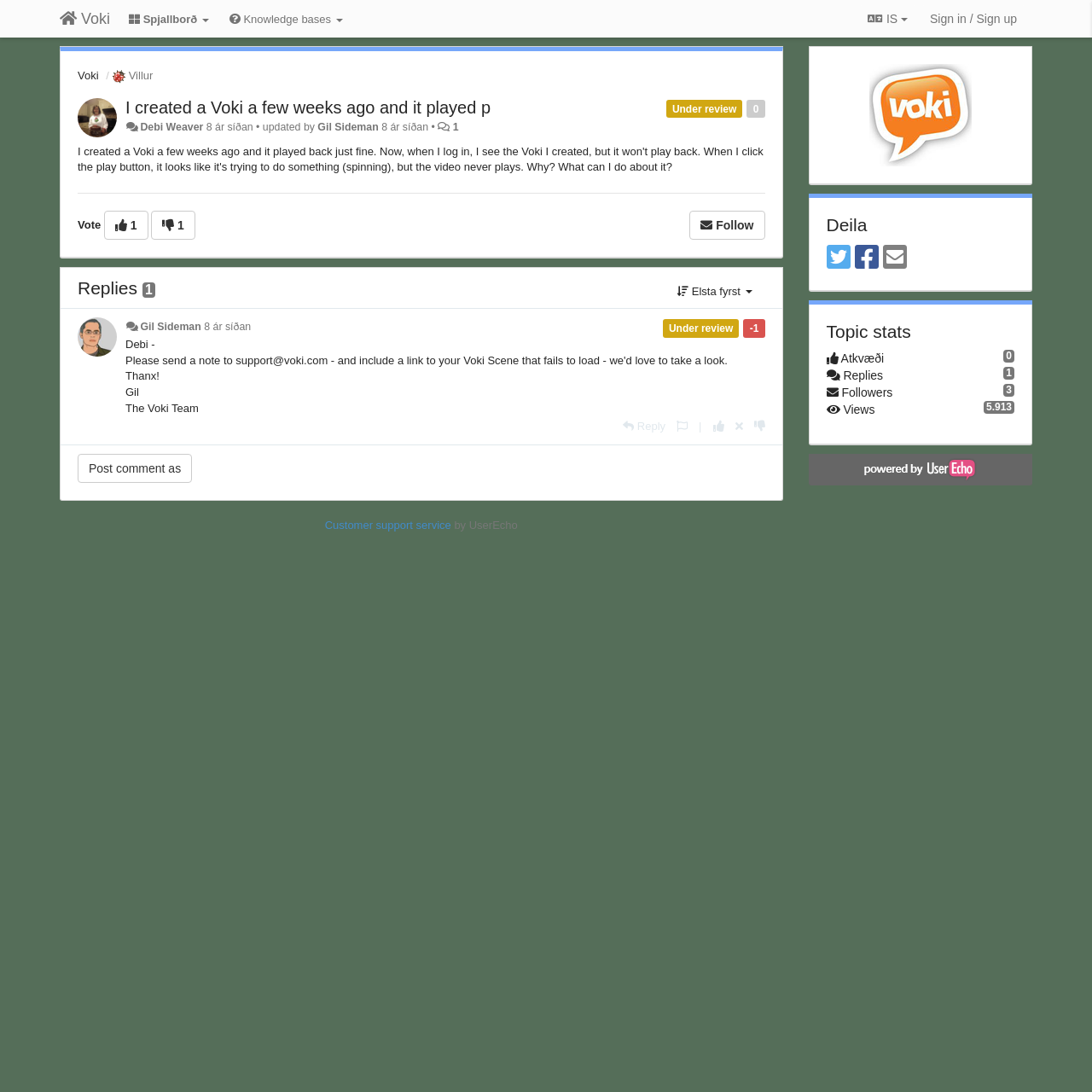Show me the bounding box coordinates of the clickable region to achieve the task as per the instruction: "Sign in or sign up".

[0.845, 0.004, 0.938, 0.03]